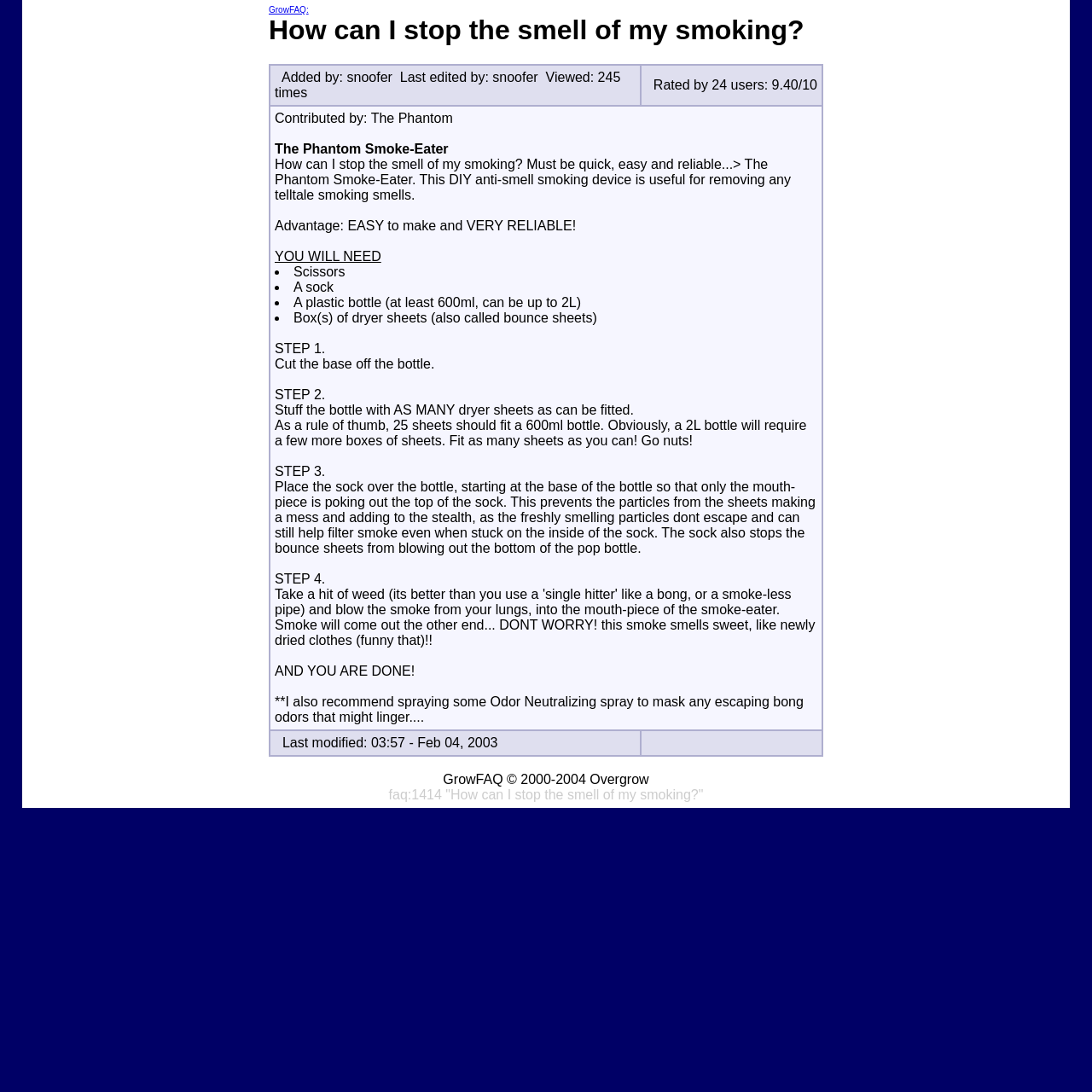Give a comprehensive overview of the webpage, including key elements.

This webpage is about growing marijuana and cannabis cultivation, specifically providing tips and photos. The page is divided into sections, with a main content area taking up most of the space.

At the top, there is a header section with a title "GrowFAQ: How can I stop the smell of my smoking?" followed by a copyright notice "GrowFAQ © 2000-2004 Overgrow faq:1414". Below this, there is a table with two rows, each containing information about the article, including the author, last edited date, and view count.

The main content area is a long, scrolling section that contains a detailed guide on how to stop the smell of smoking. The guide is divided into steps, each with a heading and a list of instructions. The steps are numbered, and each instruction is listed with a bullet point. The guide also includes some explanatory text and tips.

Throughout the guide, there are no images, but there are tables and lists used to organize the information. The text is dense and informative, with a focus on providing detailed instructions and explanations.

At the bottom of the page, there is a footer section with some additional information, including a last modified date and a rating system that shows the article has been rated 9.40/10 by 24 users.